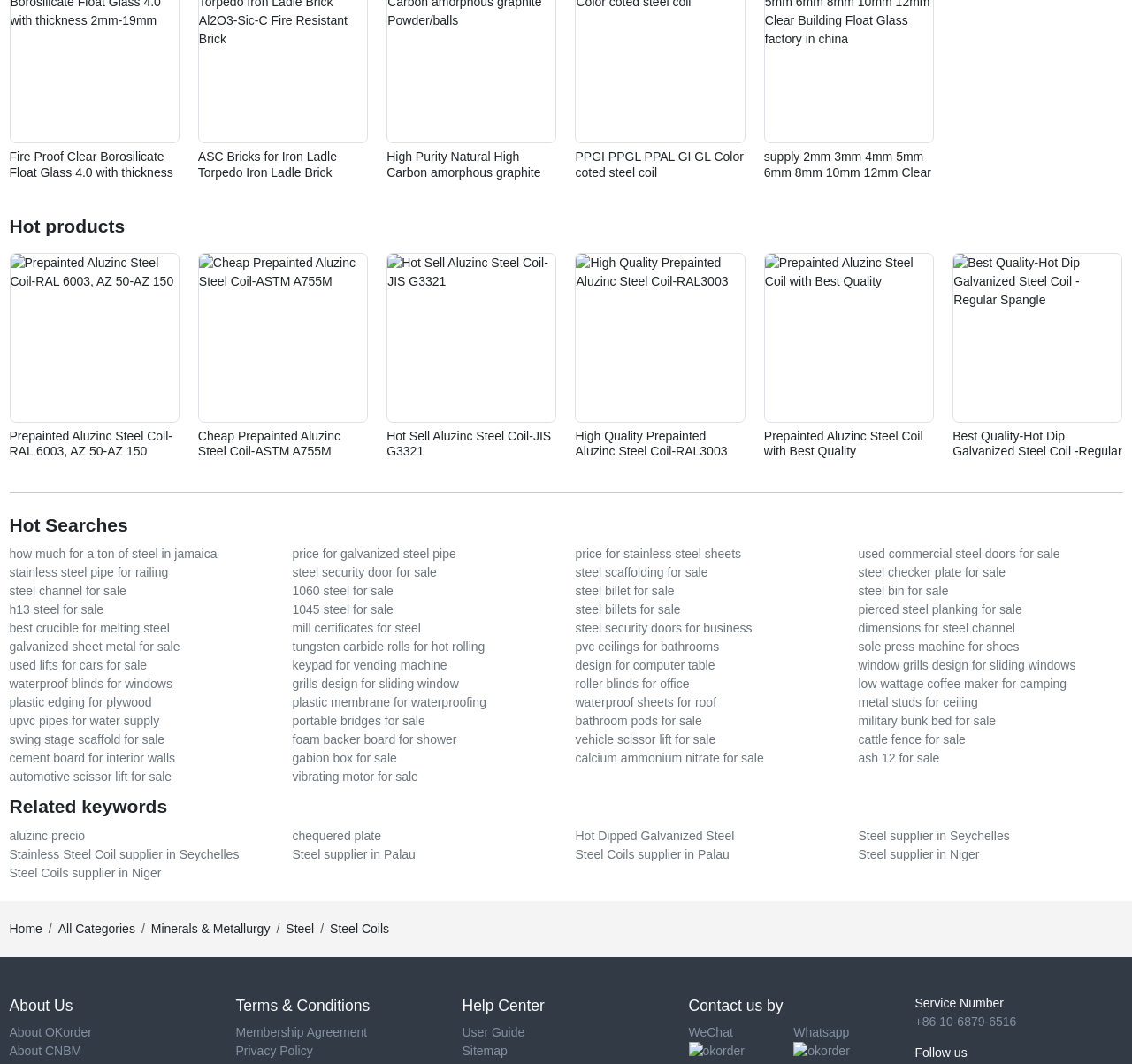Specify the bounding box coordinates for the region that must be clicked to perform the given instruction: "Search for 'how much for a ton of steel in jamaica'".

[0.008, 0.514, 0.192, 0.527]